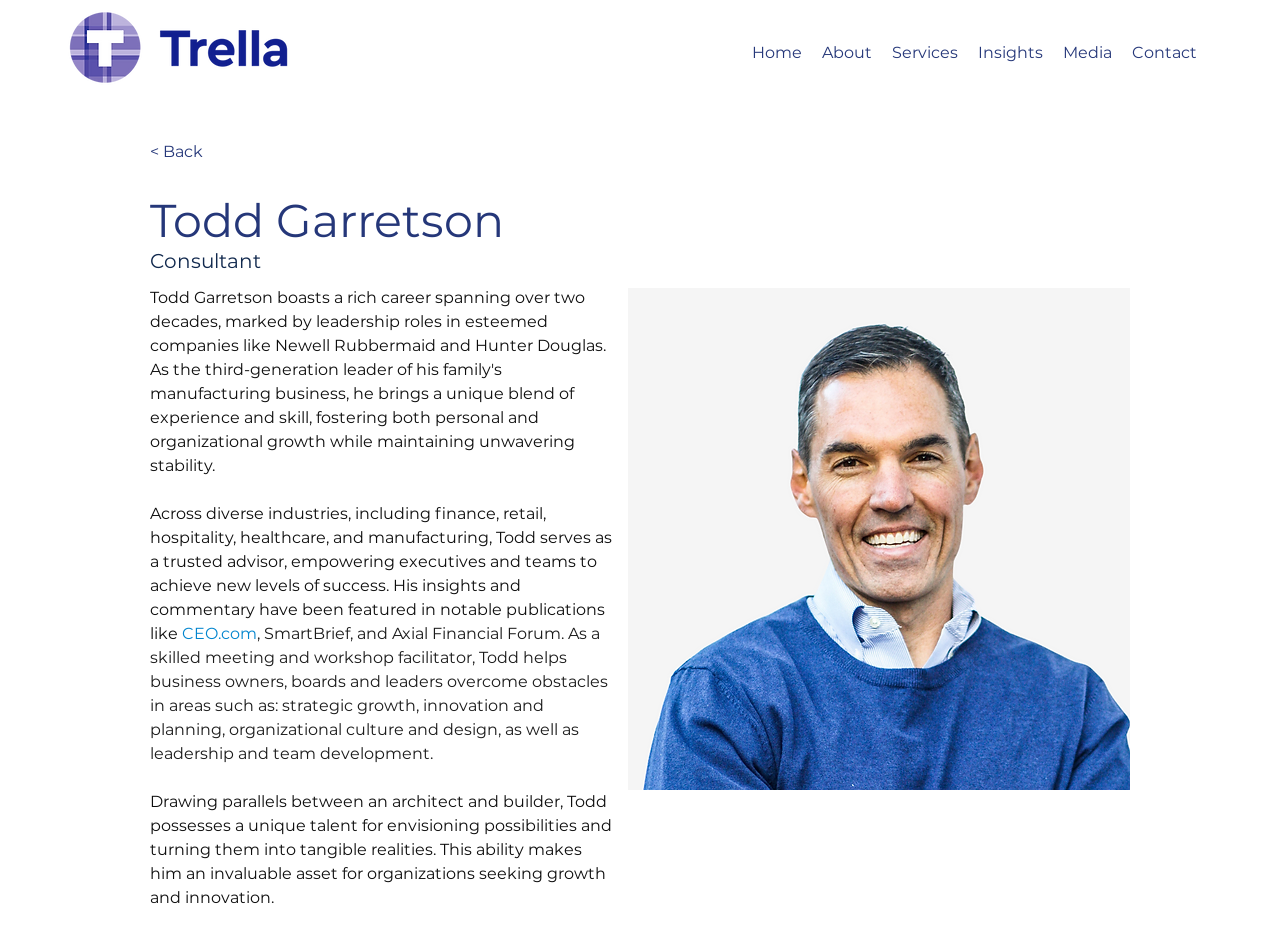Please find the bounding box coordinates in the format (top-left x, top-left y, bottom-right x, bottom-right y) for the given element description. Ensure the coordinates are floating point numbers between 0 and 1. Description: Home

[0.58, 0.025, 0.634, 0.089]